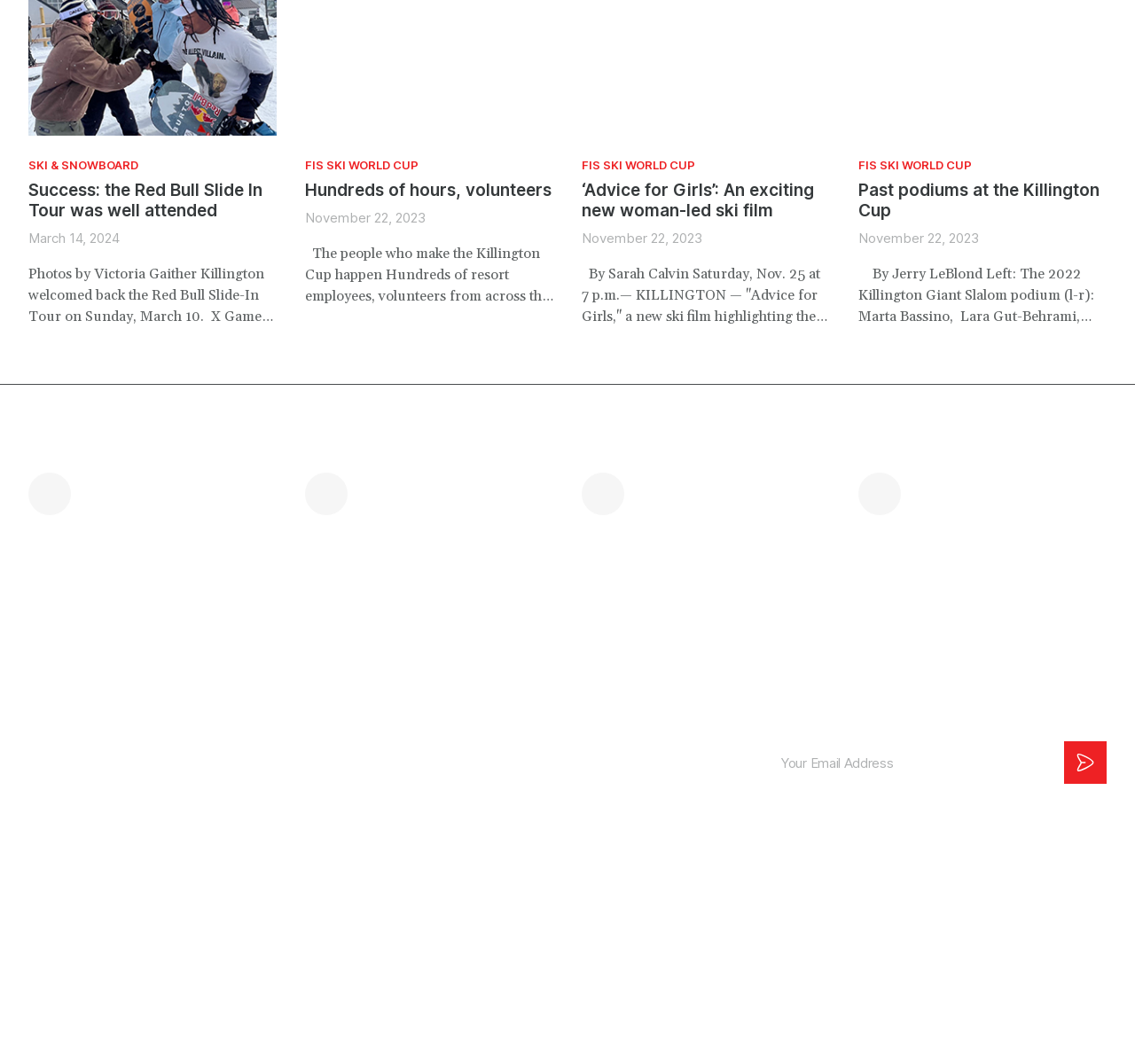Identify the bounding box coordinates for the element you need to click to achieve the following task: "Click on 'SKI & SNOWBOARD'". The coordinates must be four float values ranging from 0 to 1, formatted as [left, top, right, bottom].

[0.025, 0.148, 0.122, 0.162]